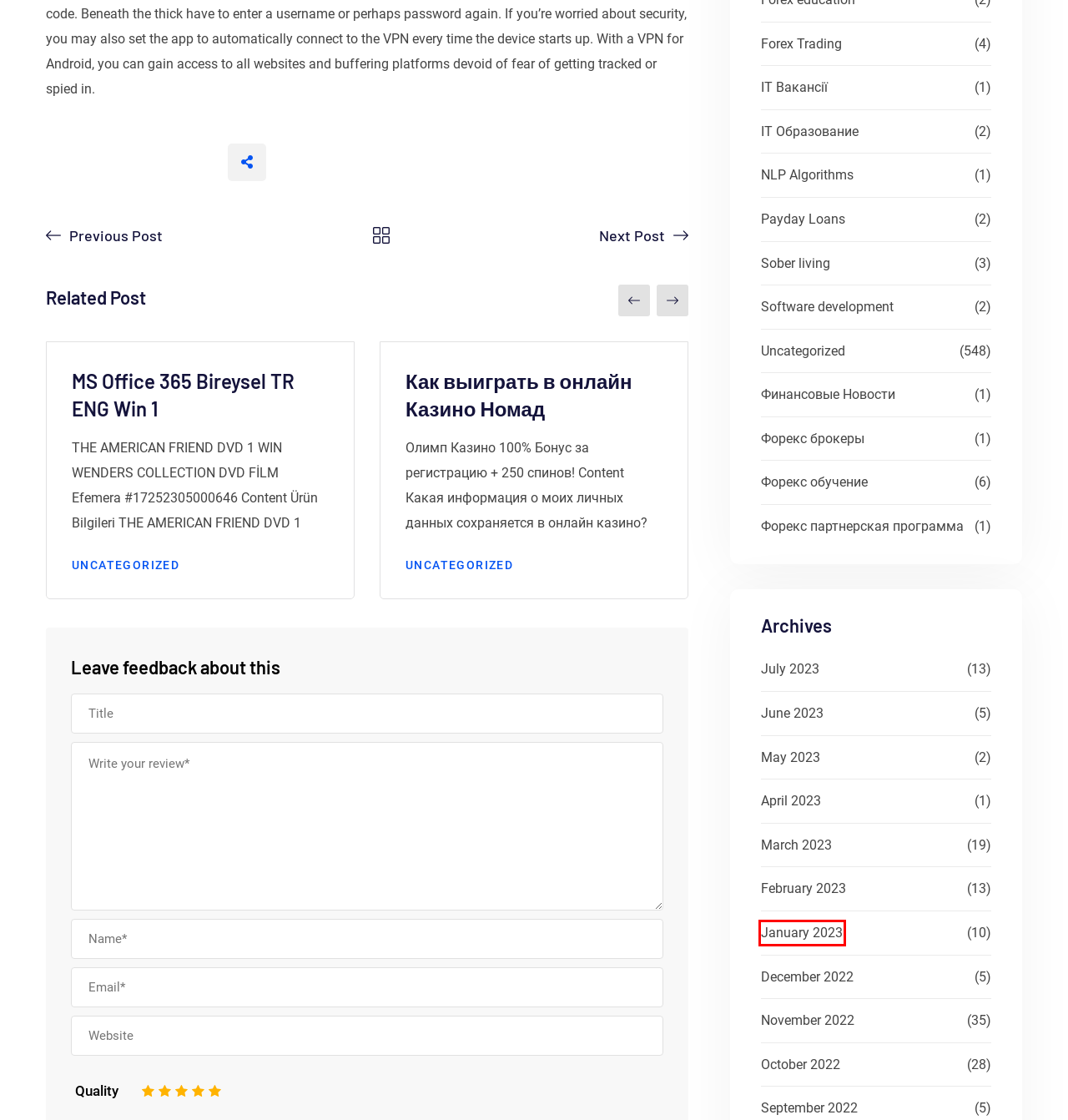You are provided with a screenshot of a webpage containing a red rectangle bounding box. Identify the webpage description that best matches the new webpage after the element in the bounding box is clicked. Here are the potential descriptions:
A. Форекс партнерская программа - Big Byte Innovations
B. November, 2022 - Big Byte Innovations
C. Sober living - Big Byte Innovations
D. IT Образование - Big Byte Innovations
E. Software development - Big Byte Innovations
F. IT Вакансії - Big Byte Innovations
G. Payday Loans - Big Byte Innovations
H. January, 2023 - Big Byte Innovations

H